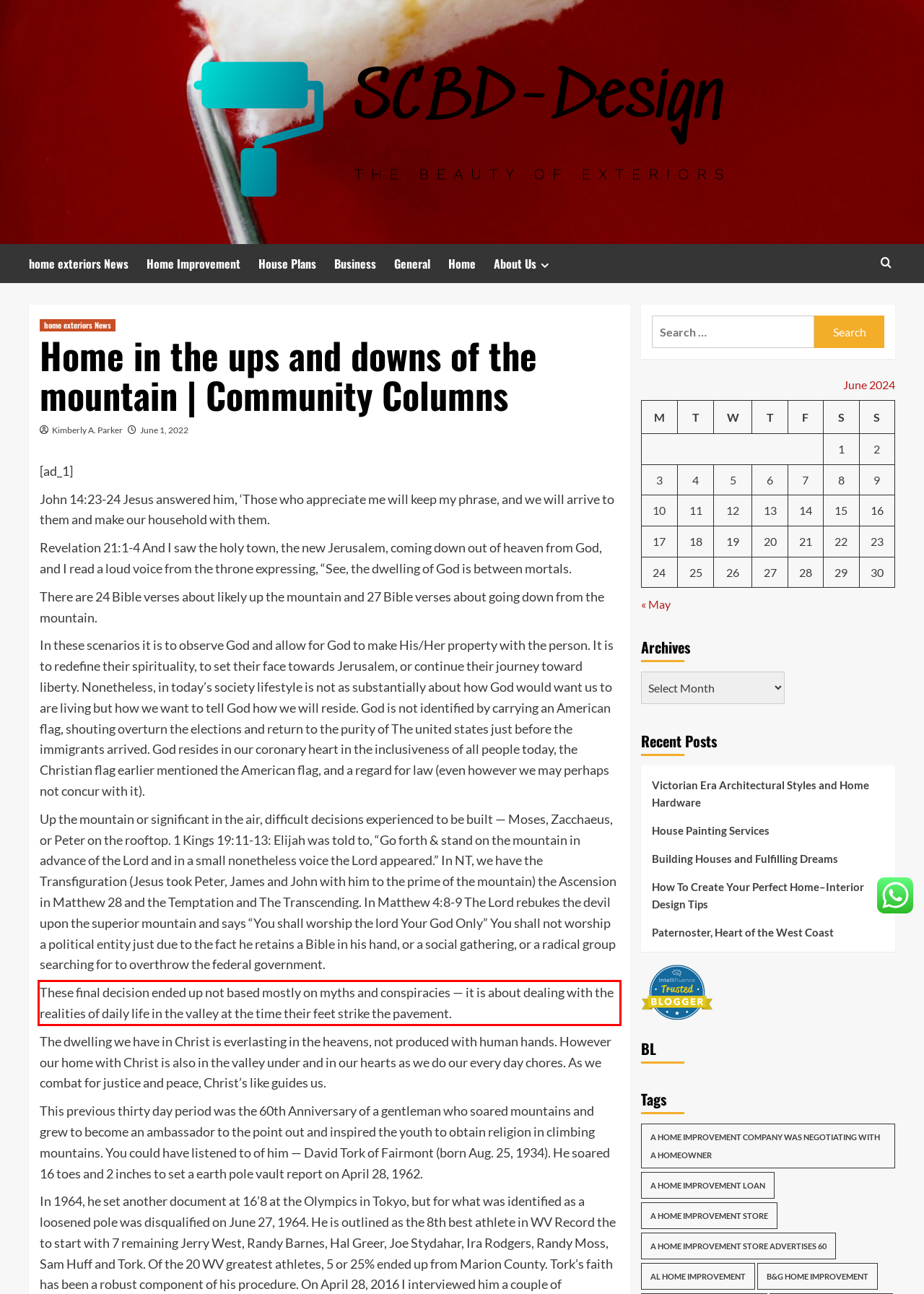Look at the webpage screenshot and recognize the text inside the red bounding box.

These final decision ended up not based mostly on myths and conspiracies — it is about dealing with the realities of daily life in the valley at the time their feet strike the pavement.